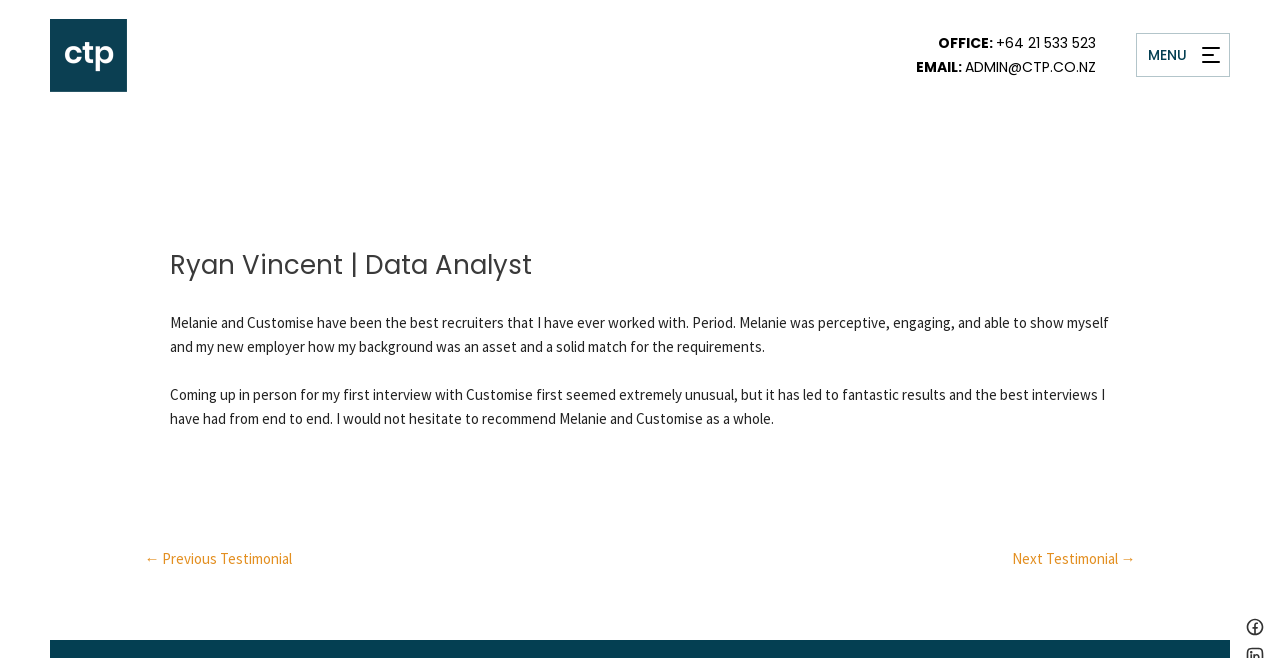Predict the bounding box coordinates for the UI element described as: "← Previous Testimonial". The coordinates should be four float numbers between 0 and 1, presented as [left, top, right, bottom].

[0.095, 0.826, 0.246, 0.879]